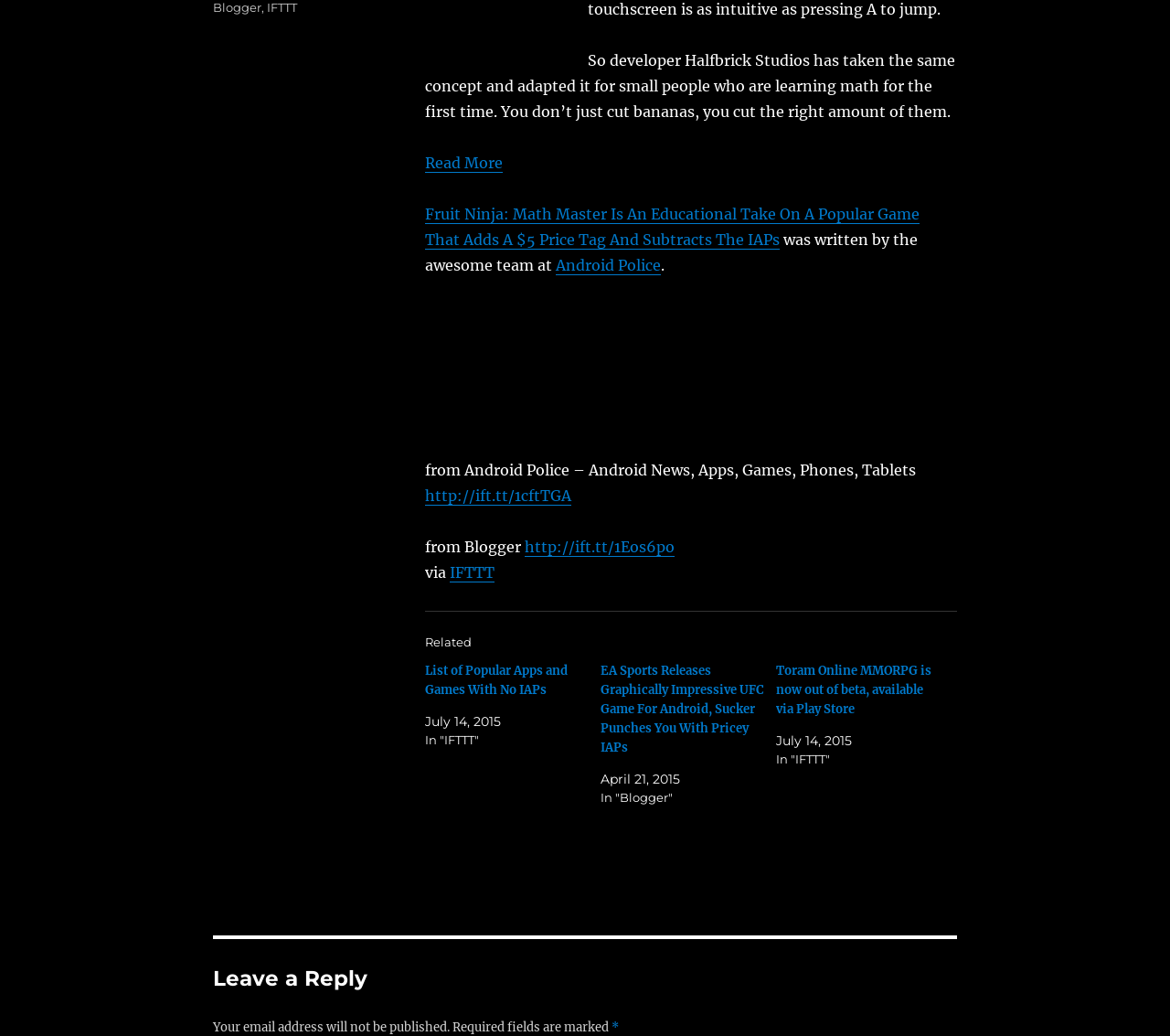Bounding box coordinates are specified in the format (top-left x, top-left y, bottom-right x, bottom-right y). All values are floating point numbers bounded between 0 and 1. Please provide the bounding box coordinate of the region this sentence describes: http://ift.tt/1Eos6po

[0.449, 0.519, 0.577, 0.537]